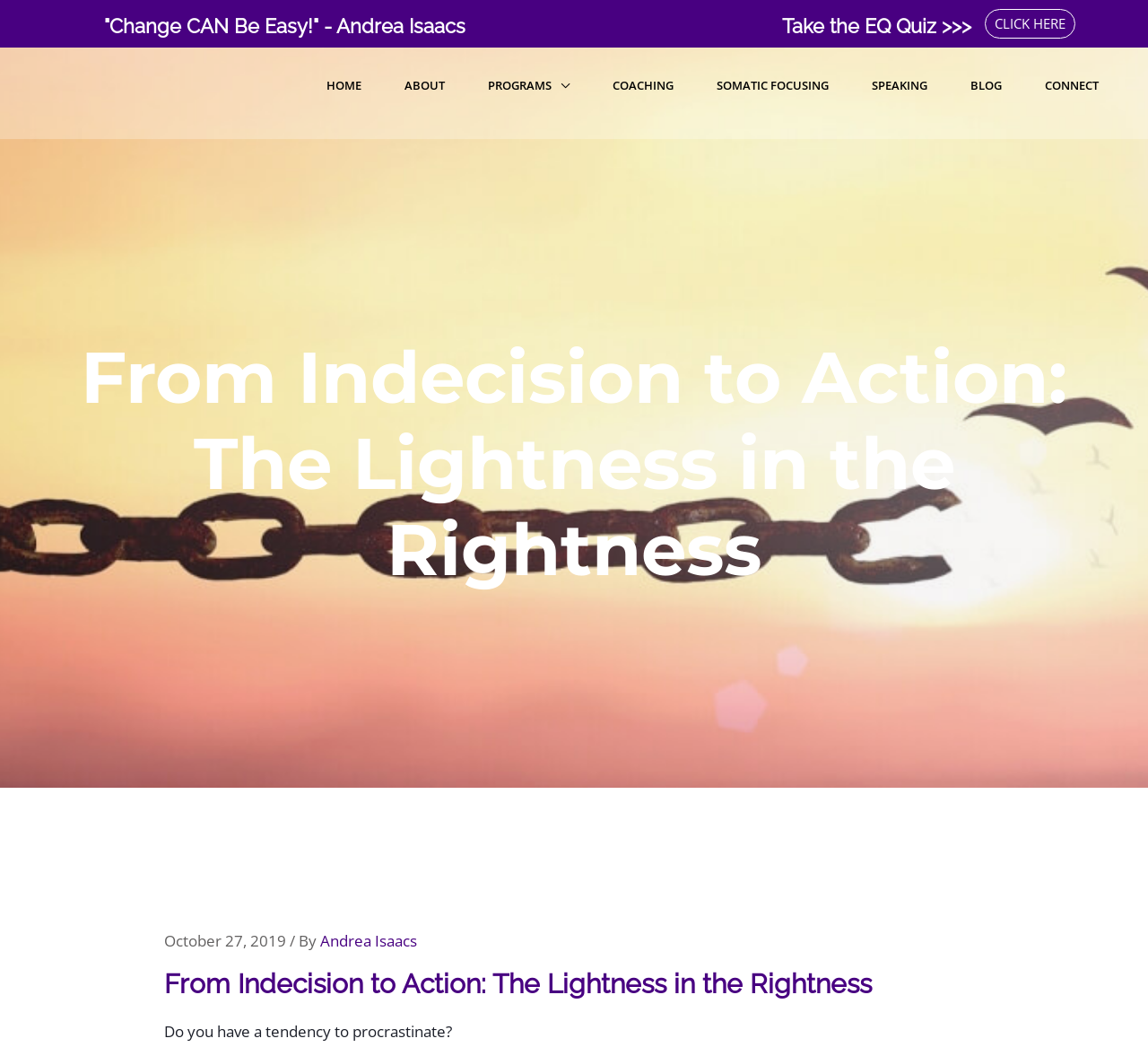Please study the image and answer the question comprehensively:
What is the purpose of the 'Take the EQ Quiz >>>' link?

I inferred the purpose of the link by looking at its text, which suggests that it leads to a quiz. The '>>>' symbol also implies a call to action, further supporting this conclusion.